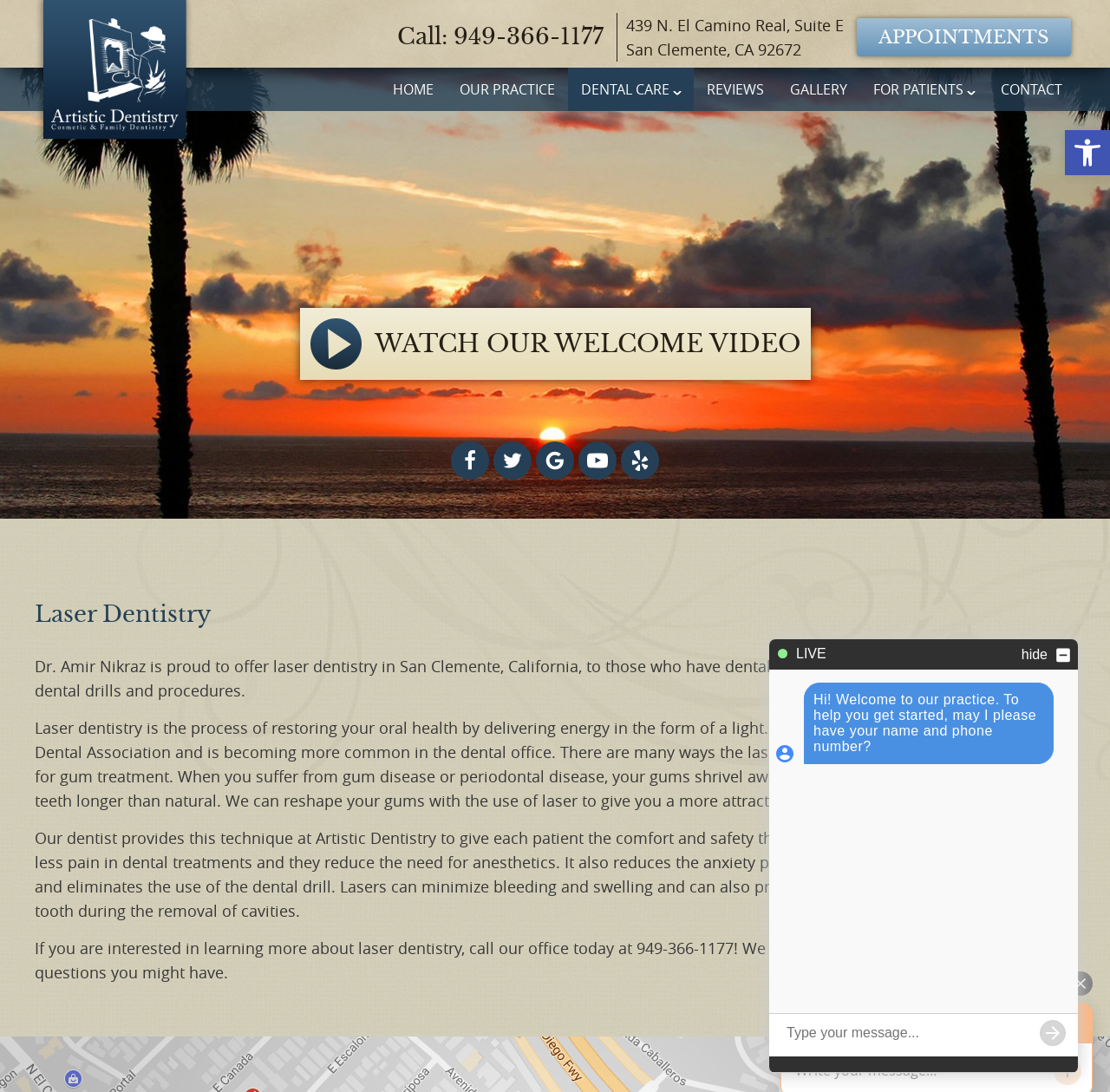Pinpoint the bounding box coordinates of the element that must be clicked to accomplish the following instruction: "Learn more about laser dentistry". The coordinates should be in the format of four float numbers between 0 and 1, i.e., [left, top, right, bottom].

[0.031, 0.6, 0.884, 0.642]